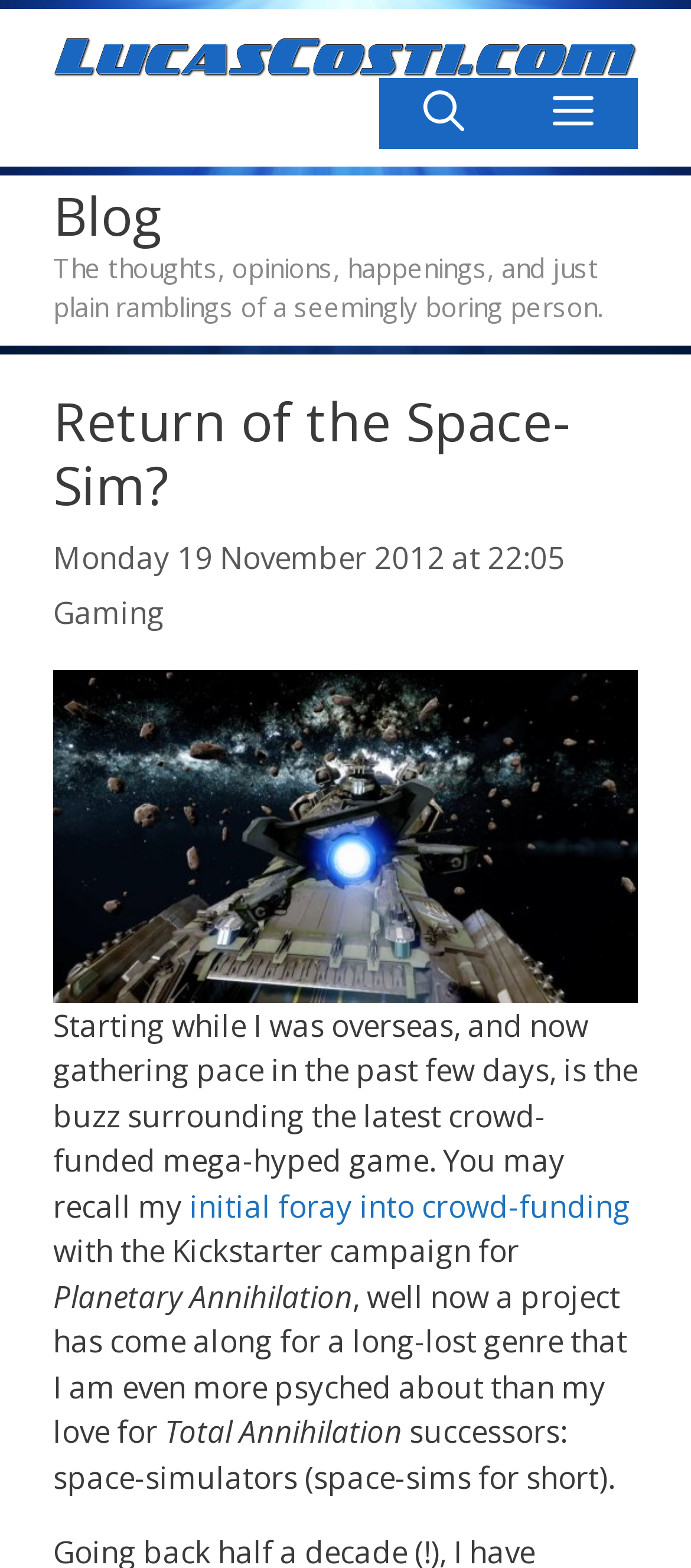What is the topic of the blog post?
From the details in the image, provide a complete and detailed answer to the question.

The topic of the blog post can be inferred from the text content of the page, specifically the sentence '...a project has come along for a long-lost genre that I am even more psyched about than my love for Total Annihilation: space-simulators (space-sims for short).'.